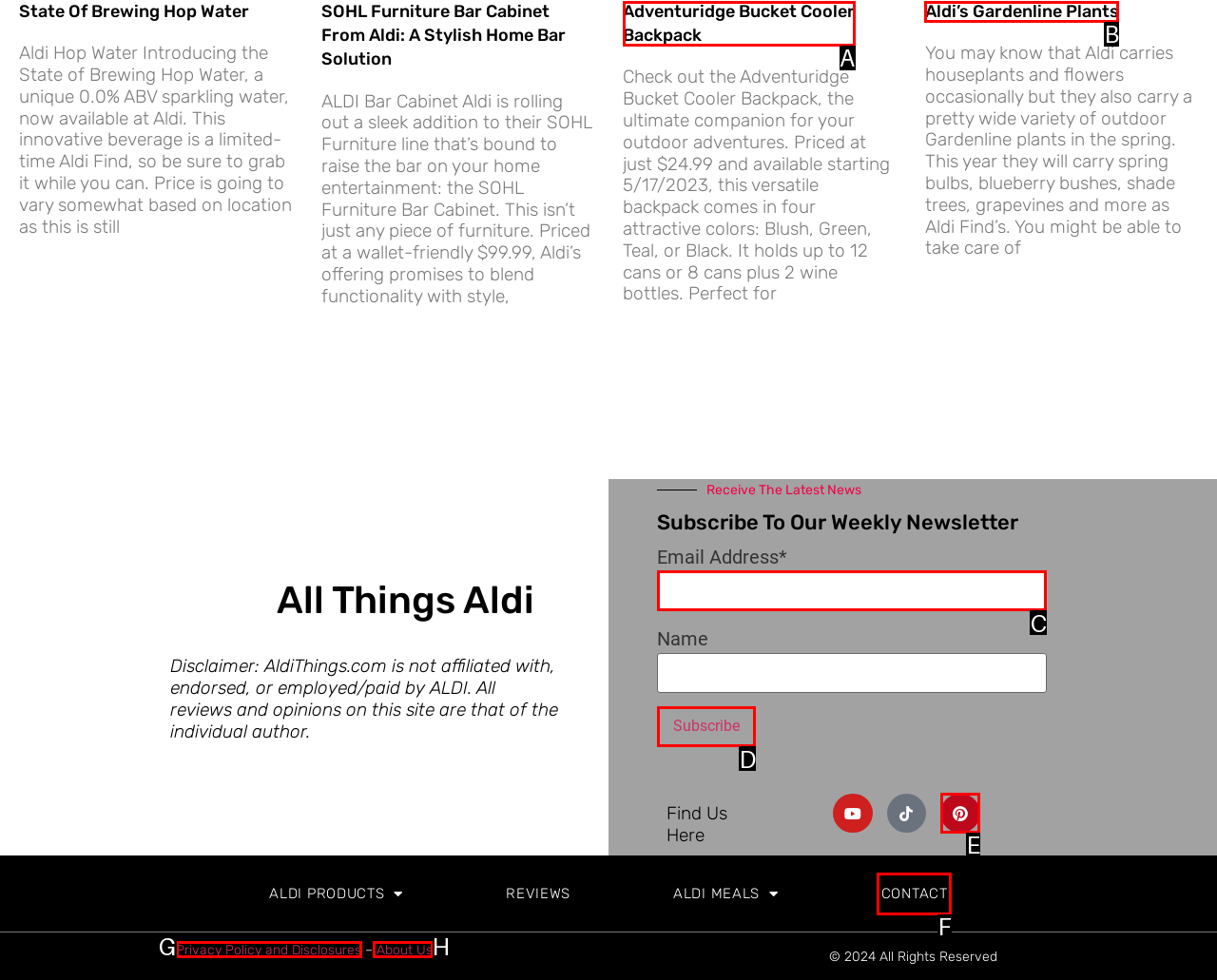Which UI element should you click on to achieve the following task: Click the 'Subscribe' button? Provide the letter of the correct option.

D